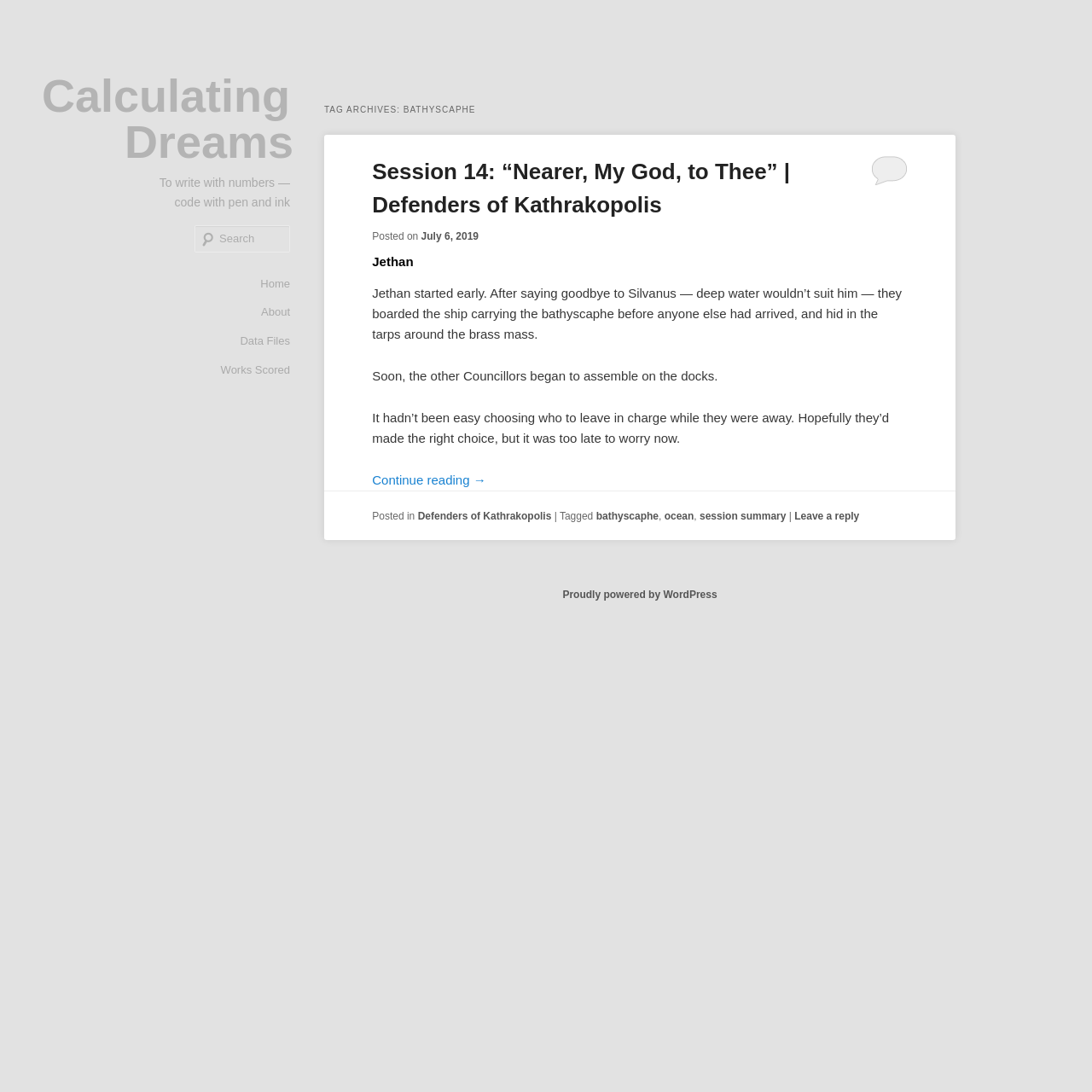Indicate the bounding box coordinates of the clickable region to achieve the following instruction: "Read the article 'Session 14: “Nearer, My God, to Thee” | Defenders of Kathrakopolis'."

[0.341, 0.142, 0.831, 0.21]